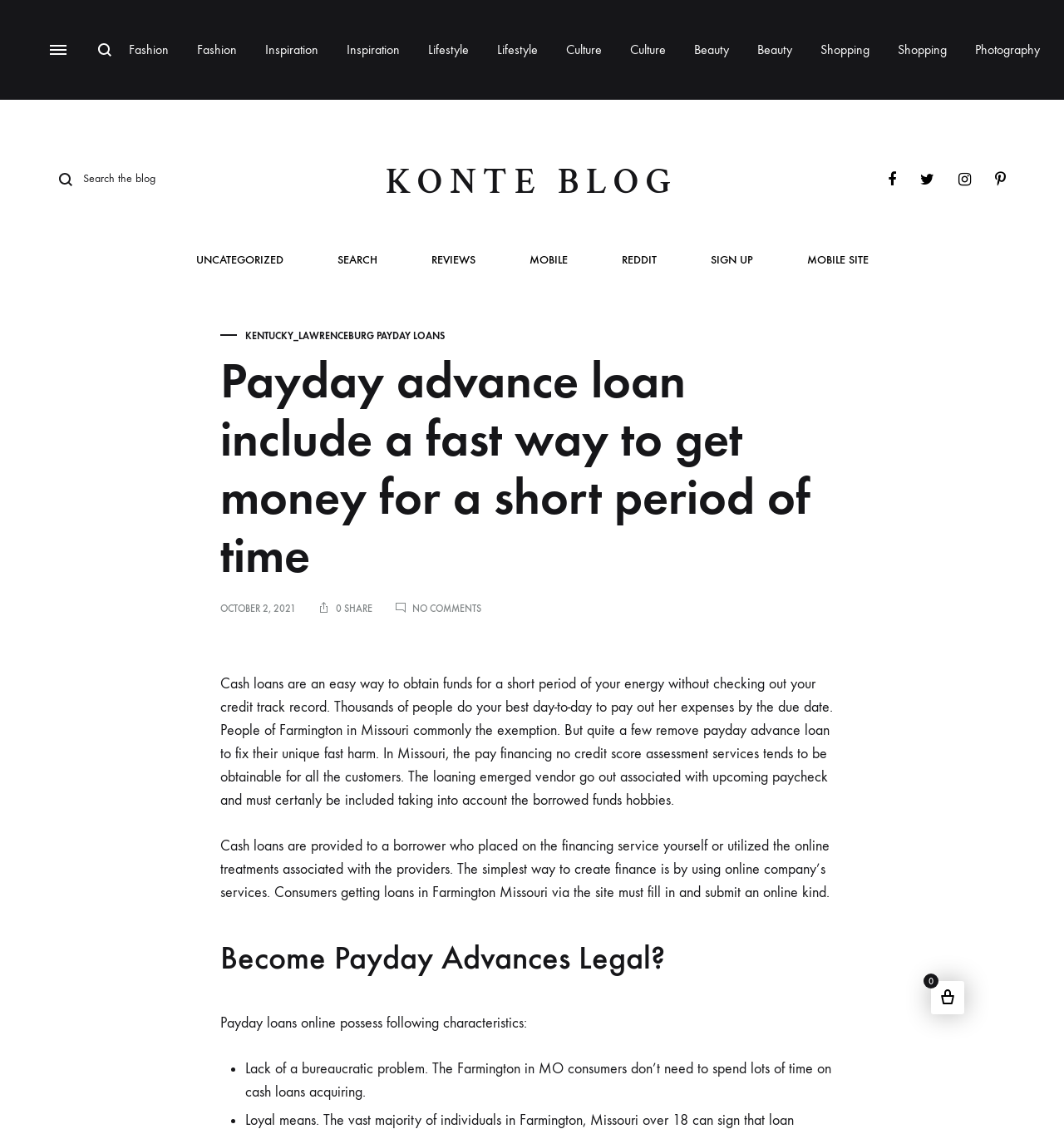Answer in one word or a short phrase: 
What is the purpose of payday advance loan?

Get money for a short period